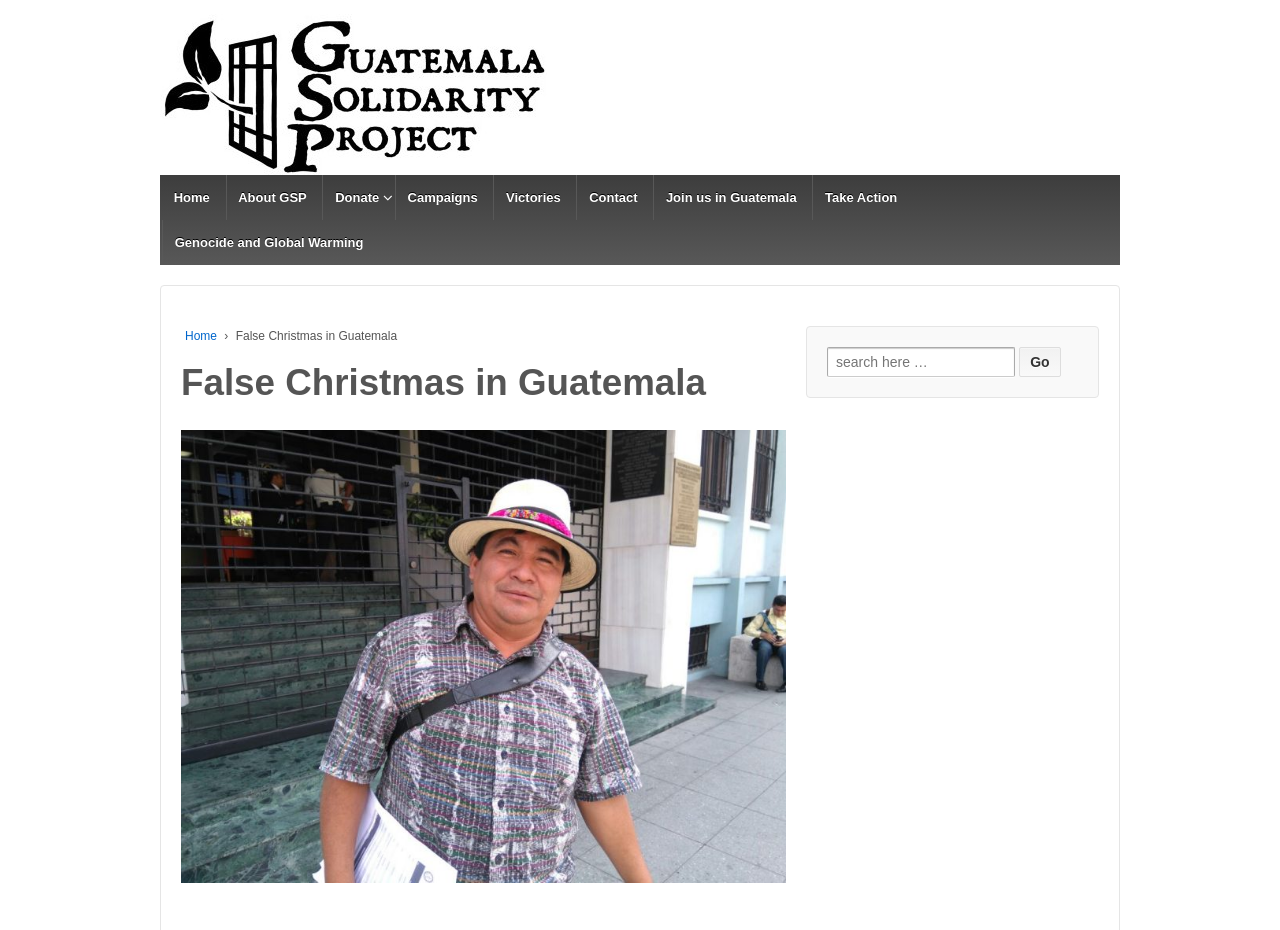How many links are available under 'Genocide and Global Warming'?
Using the image as a reference, answer the question in detail.

Under the 'Genocide and Global Warming' link, there are three links: 'Home', a link with a '›' symbol, and 'False Christmas in Guatemala'. These links are nested under the 'Genocide and Global Warming' link, indicating a hierarchical structure.